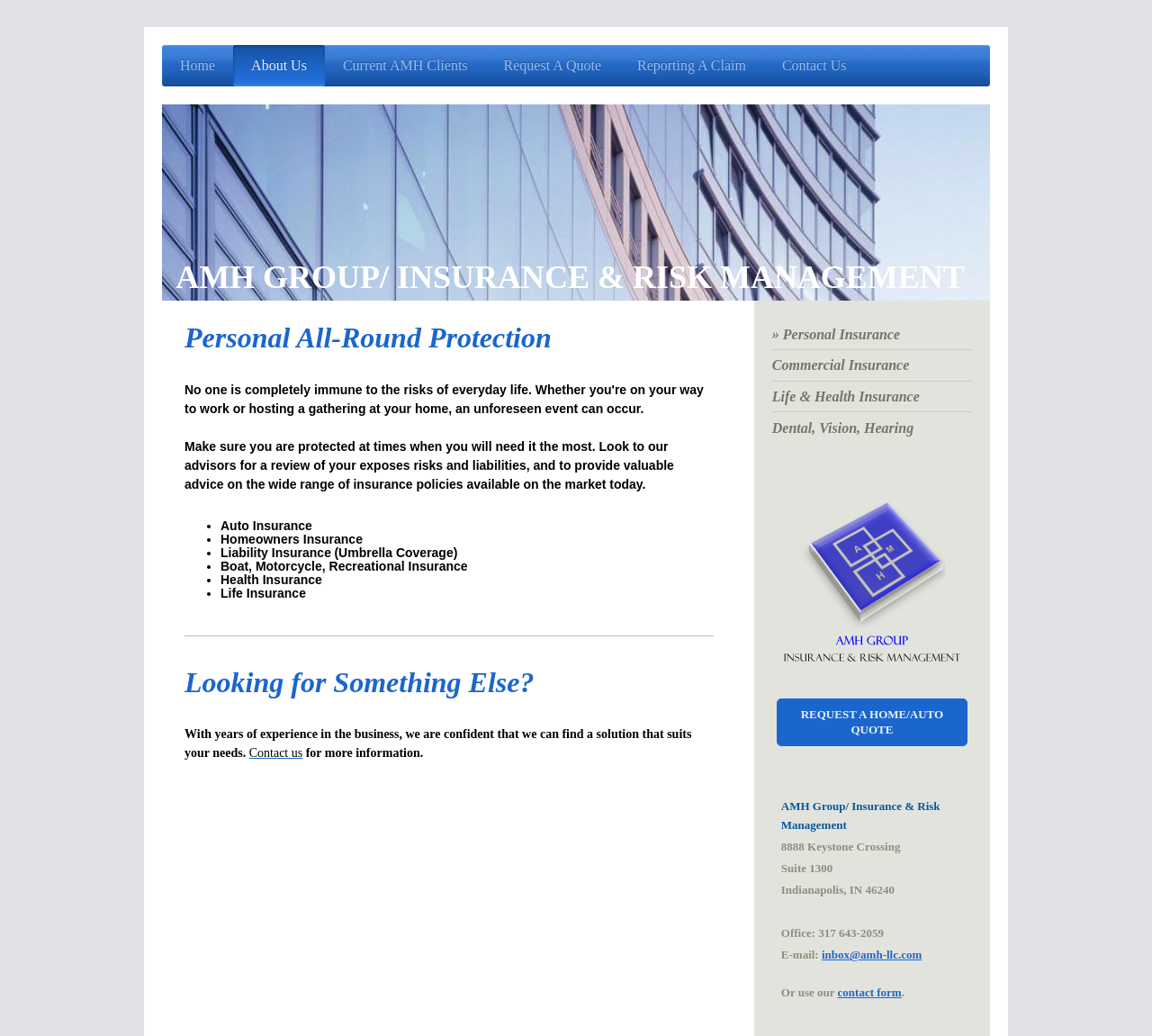Indicate the bounding box coordinates of the element that needs to be clicked to satisfy the following instruction: "View the CONSIGLIO DIRETTIVO page". The coordinates should be four float numbers between 0 and 1, i.e., [left, top, right, bottom].

None